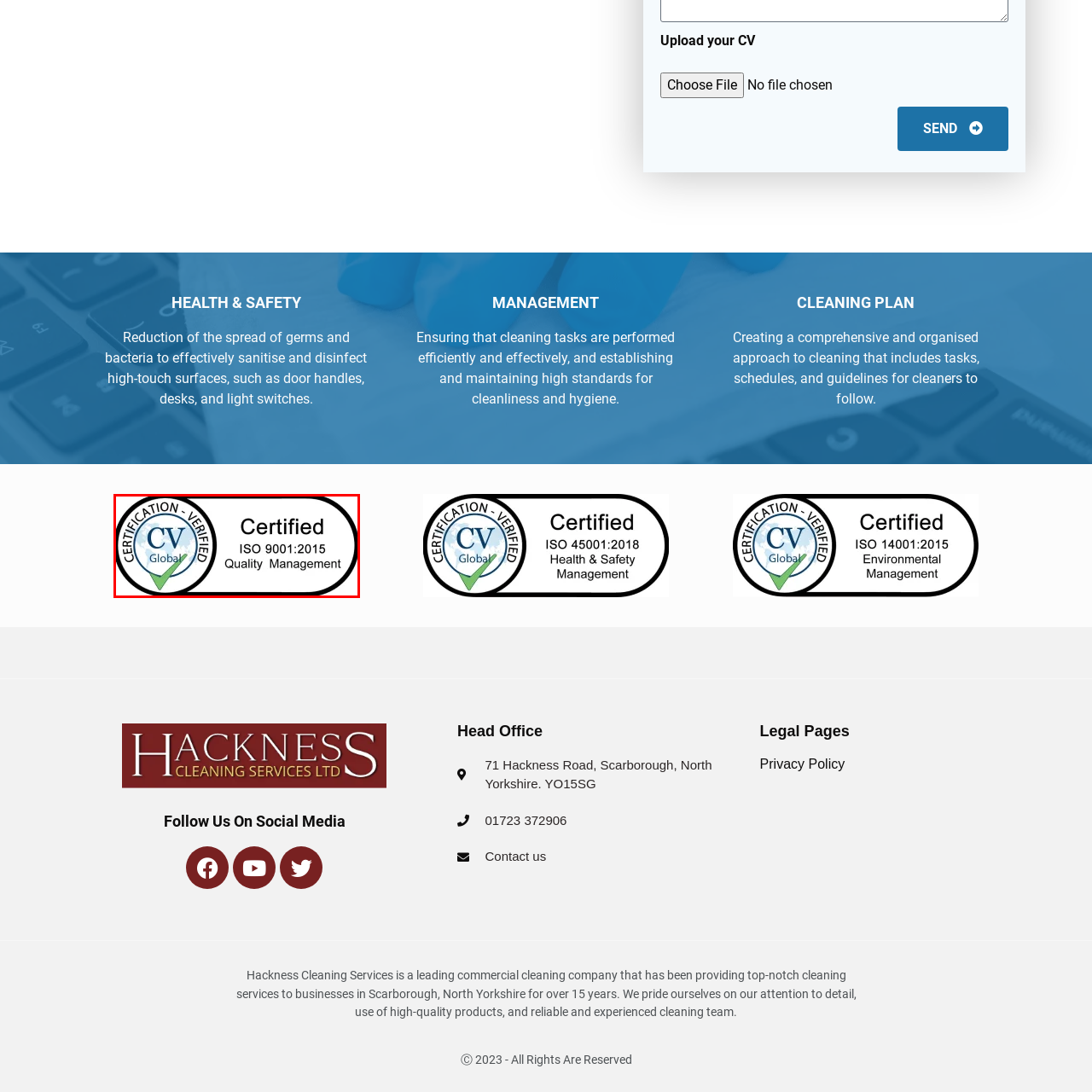Focus on the image outlined in red and offer a detailed answer to the question below, relying on the visual elements in the image:
What is the shape of the design on the badge?

The badge features a prominent globe design, symbolizing global recognition of the organization's adherence to the ISO 9001:2015 standard in Quality Management.